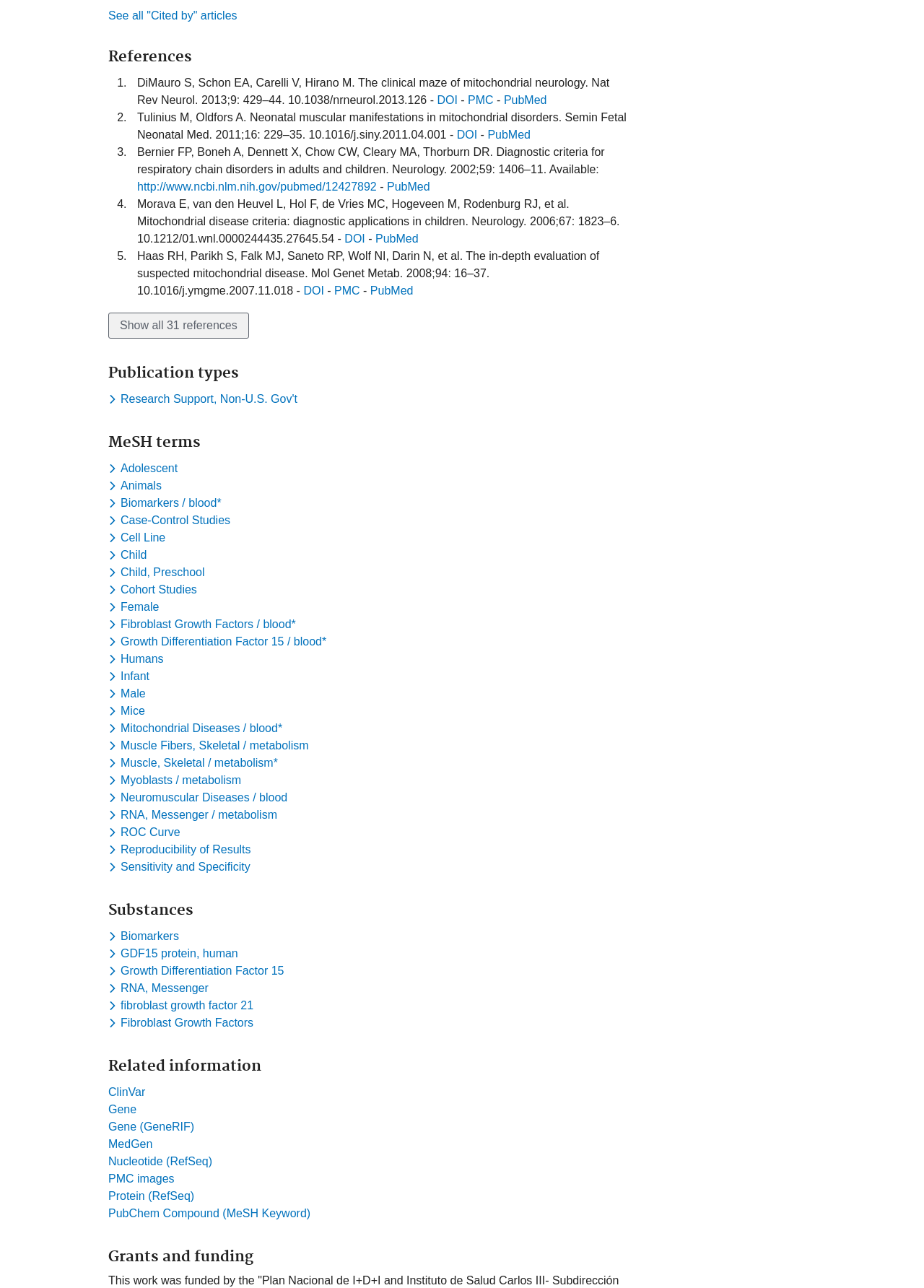Please locate the bounding box coordinates for the element that should be clicked to achieve the following instruction: "Toggle dropdown menu for keyword Research Support, Non-U.S. Gov't". Ensure the coordinates are given as four float numbers between 0 and 1, i.e., [left, top, right, bottom].

[0.117, 0.305, 0.326, 0.315]